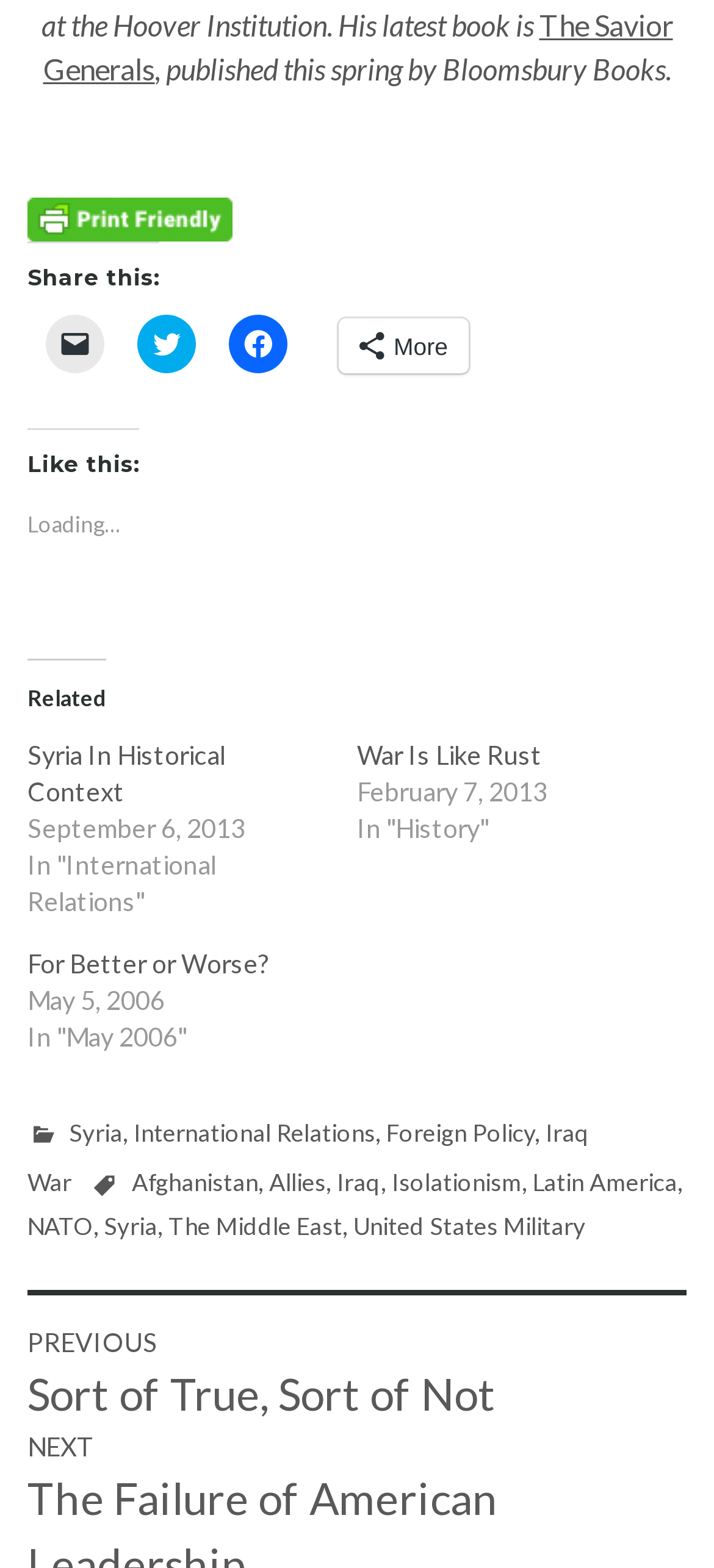Please determine the bounding box coordinates of the element's region to click for the following instruction: "View related post 'Syria In Historical Context'".

[0.038, 0.472, 0.315, 0.515]